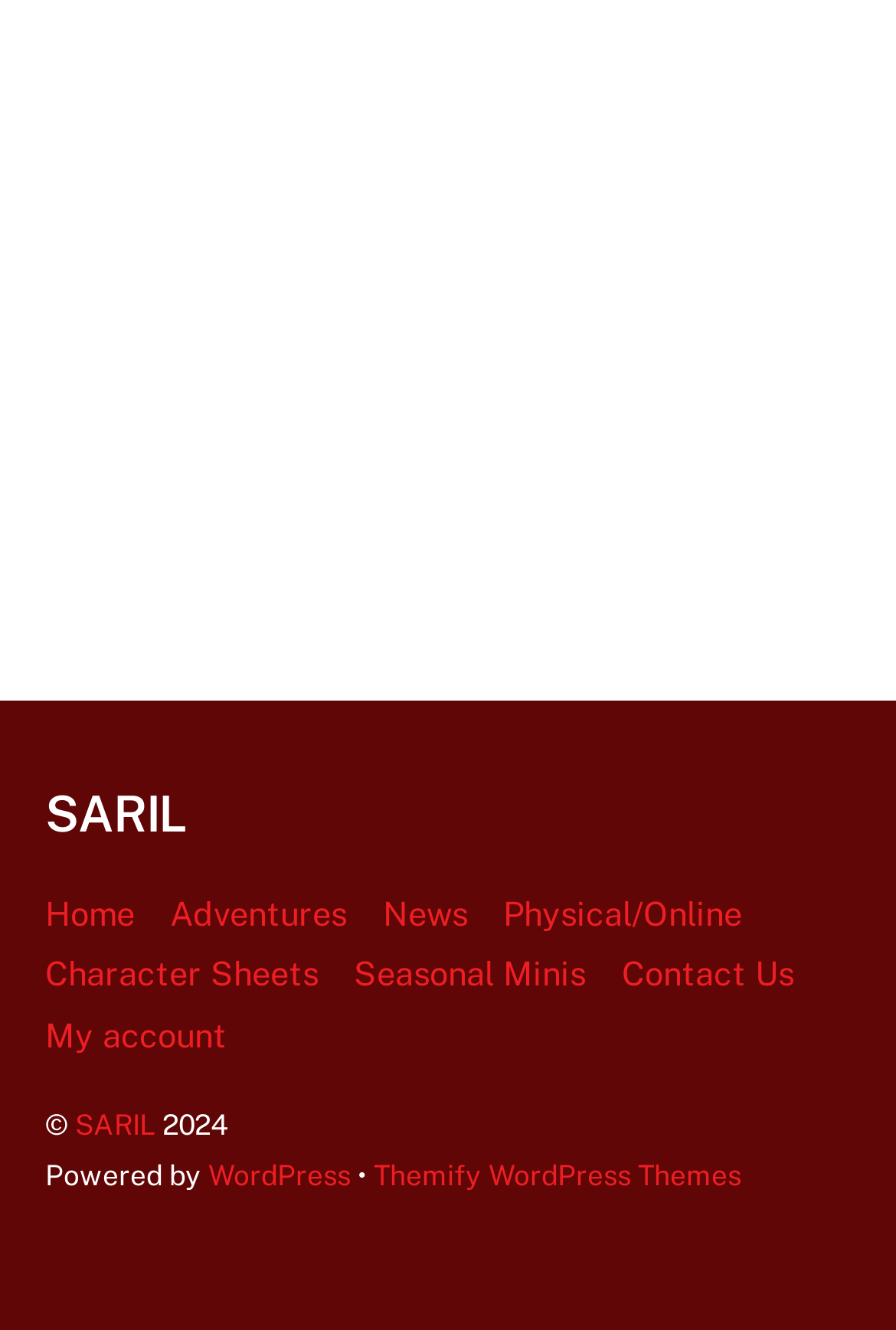Bounding box coordinates are specified in the format (top-left x, top-left y, bottom-right x, bottom-right y). All values are floating point numbers bounded between 0 and 1. Please provide the bounding box coordinate of the region this sentence describes: My account

[0.282, 0.763, 0.485, 0.793]